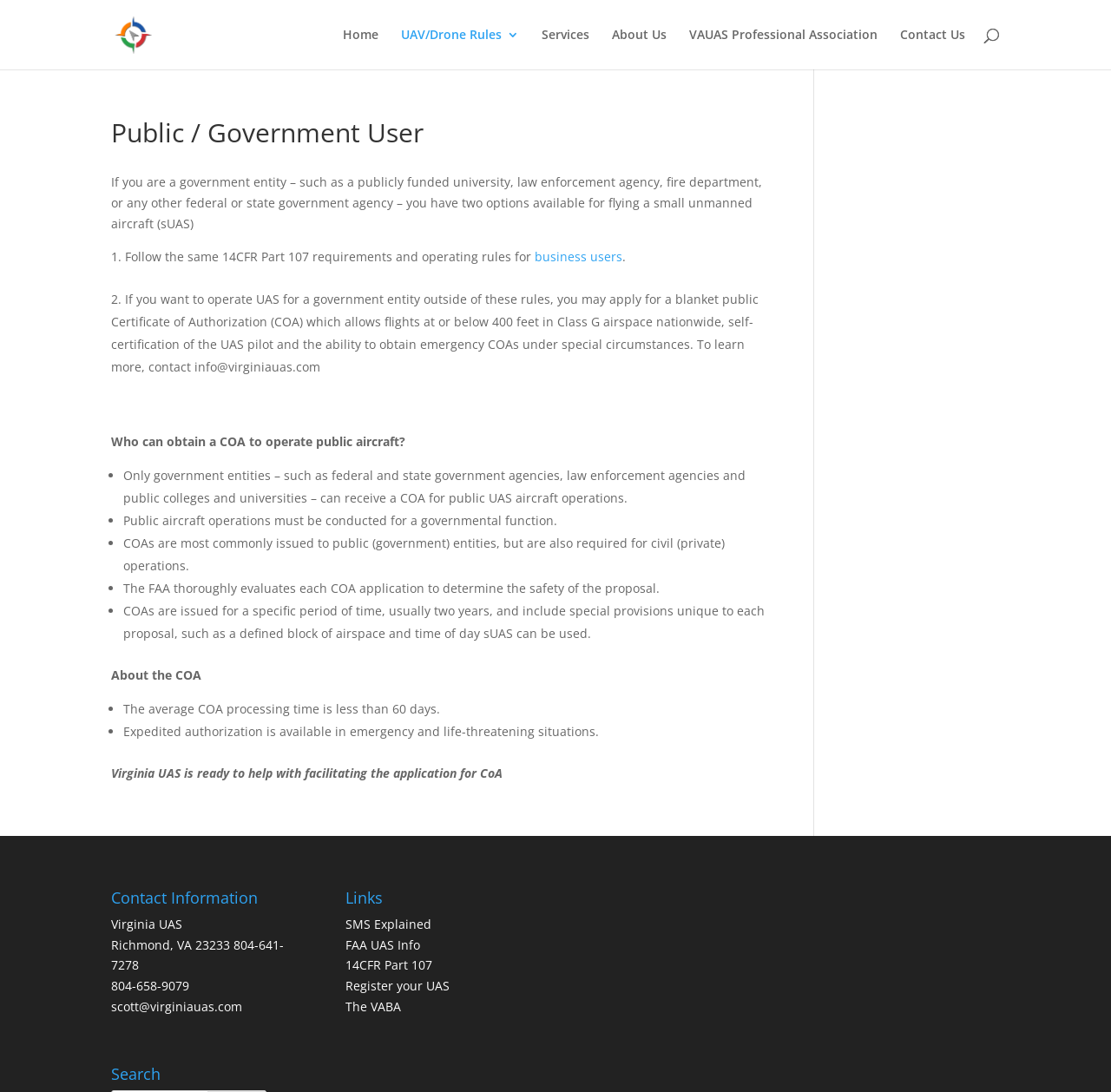Find the bounding box coordinates for the area that must be clicked to perform this action: "Open the Personal Scheduler".

None